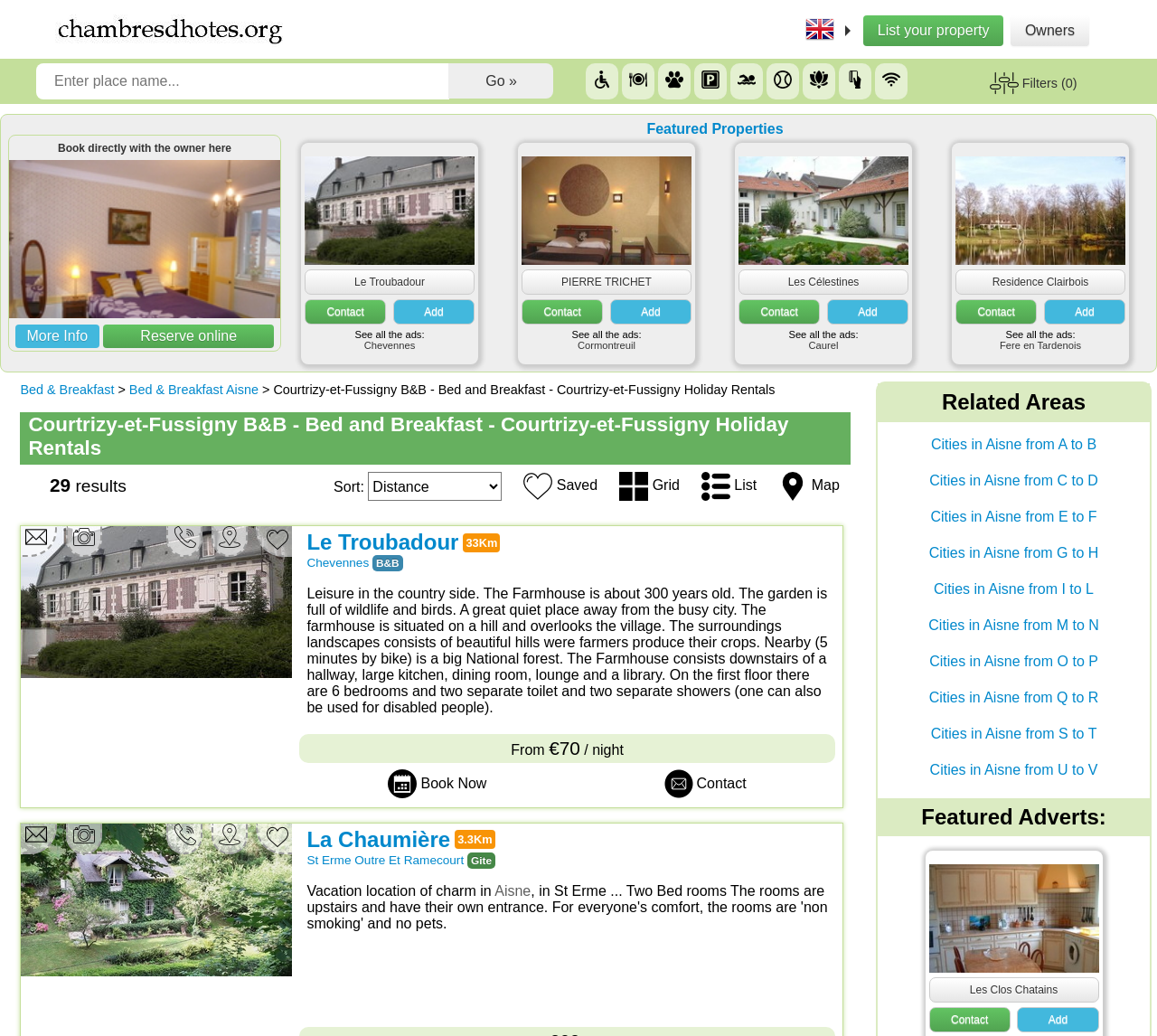Please specify the bounding box coordinates of the element that should be clicked to execute the given instruction: 'View more information about 'Le Troubadour''. Ensure the coordinates are four float numbers between 0 and 1, expressed as [left, top, right, bottom].

[0.263, 0.26, 0.41, 0.285]